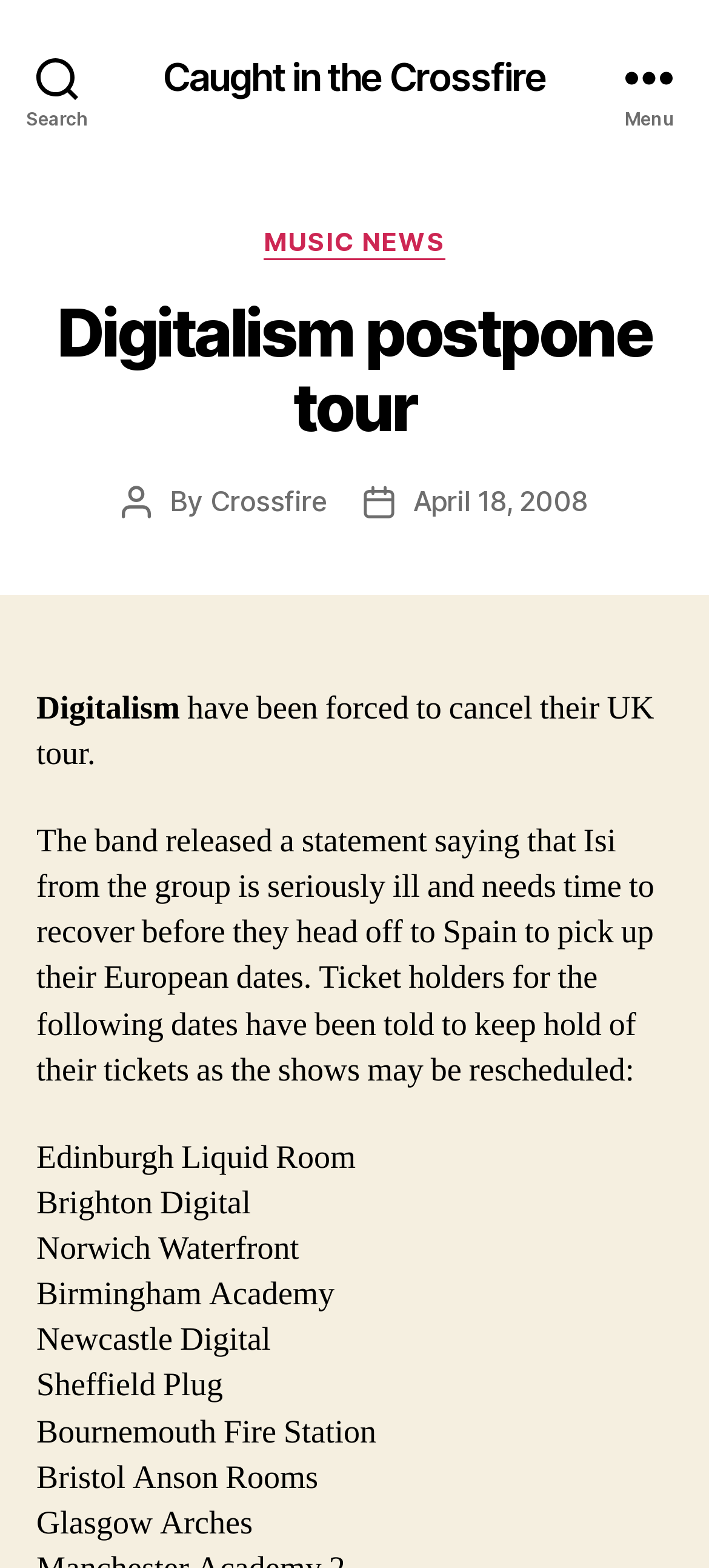Determine the primary headline of the webpage.

Digitalism postpone tour